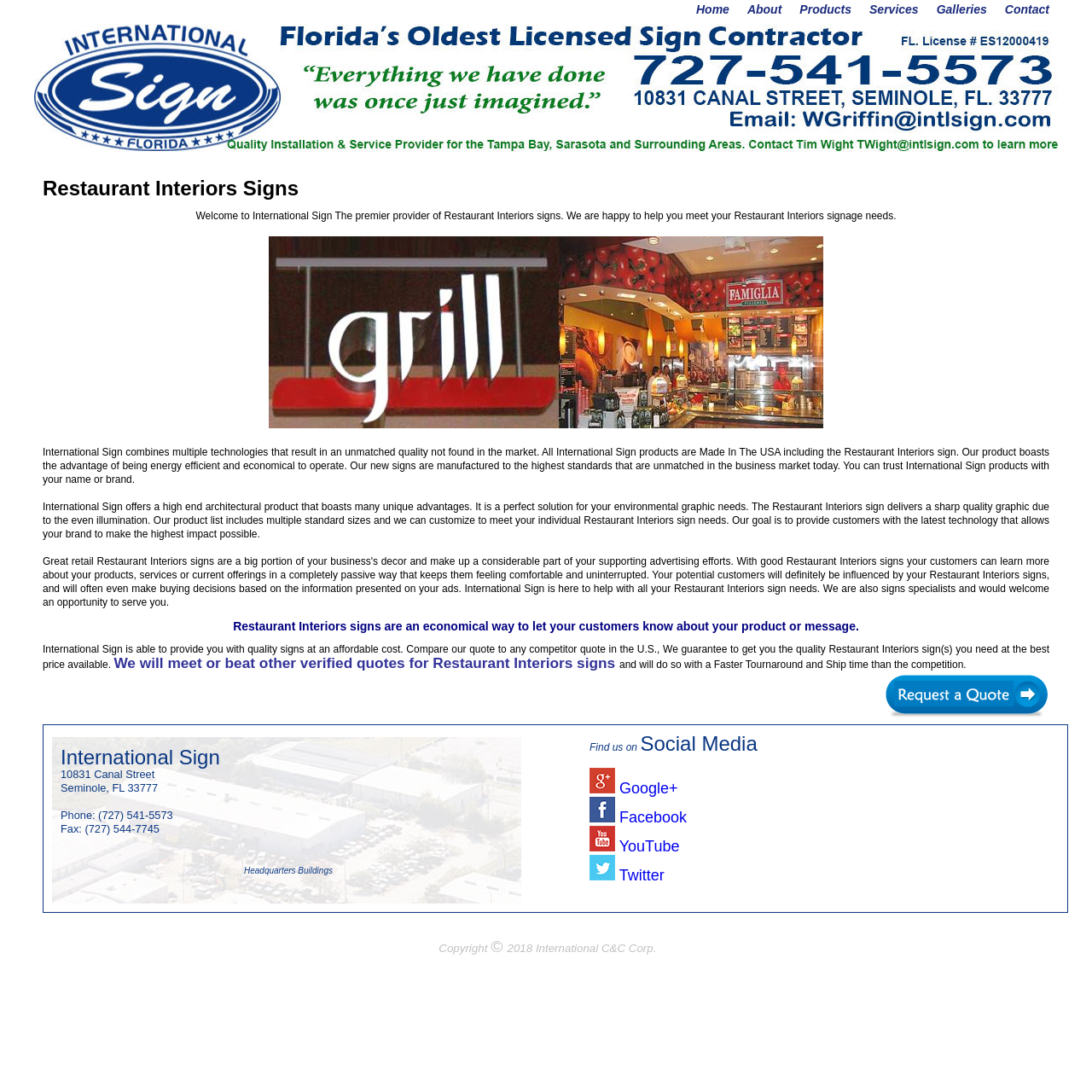Can you extract the primary headline text from the webpage?

Restaurant Interiors Signs